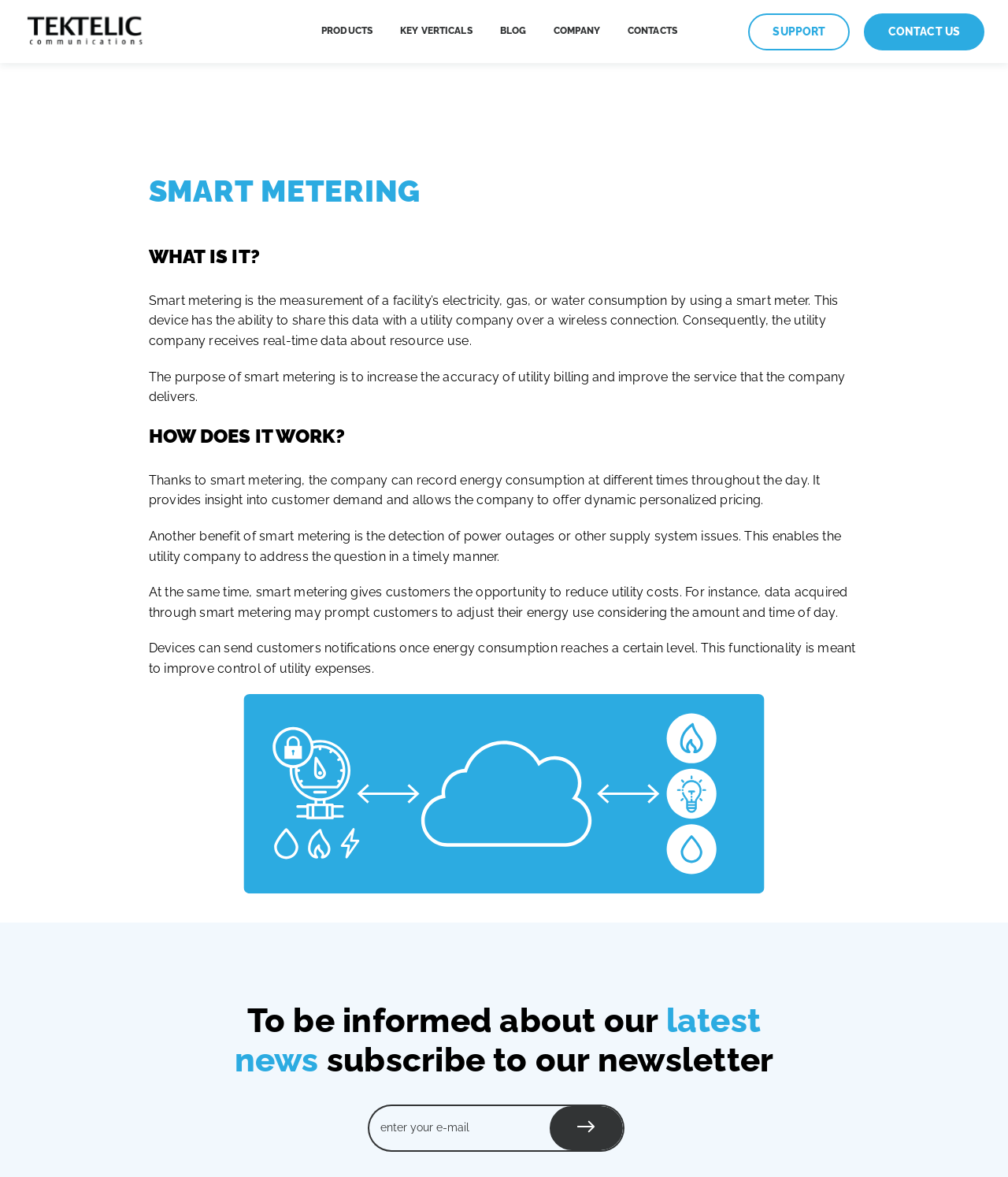Answer the question below in one word or phrase:
What is the newsletter subscription for?

Latest news